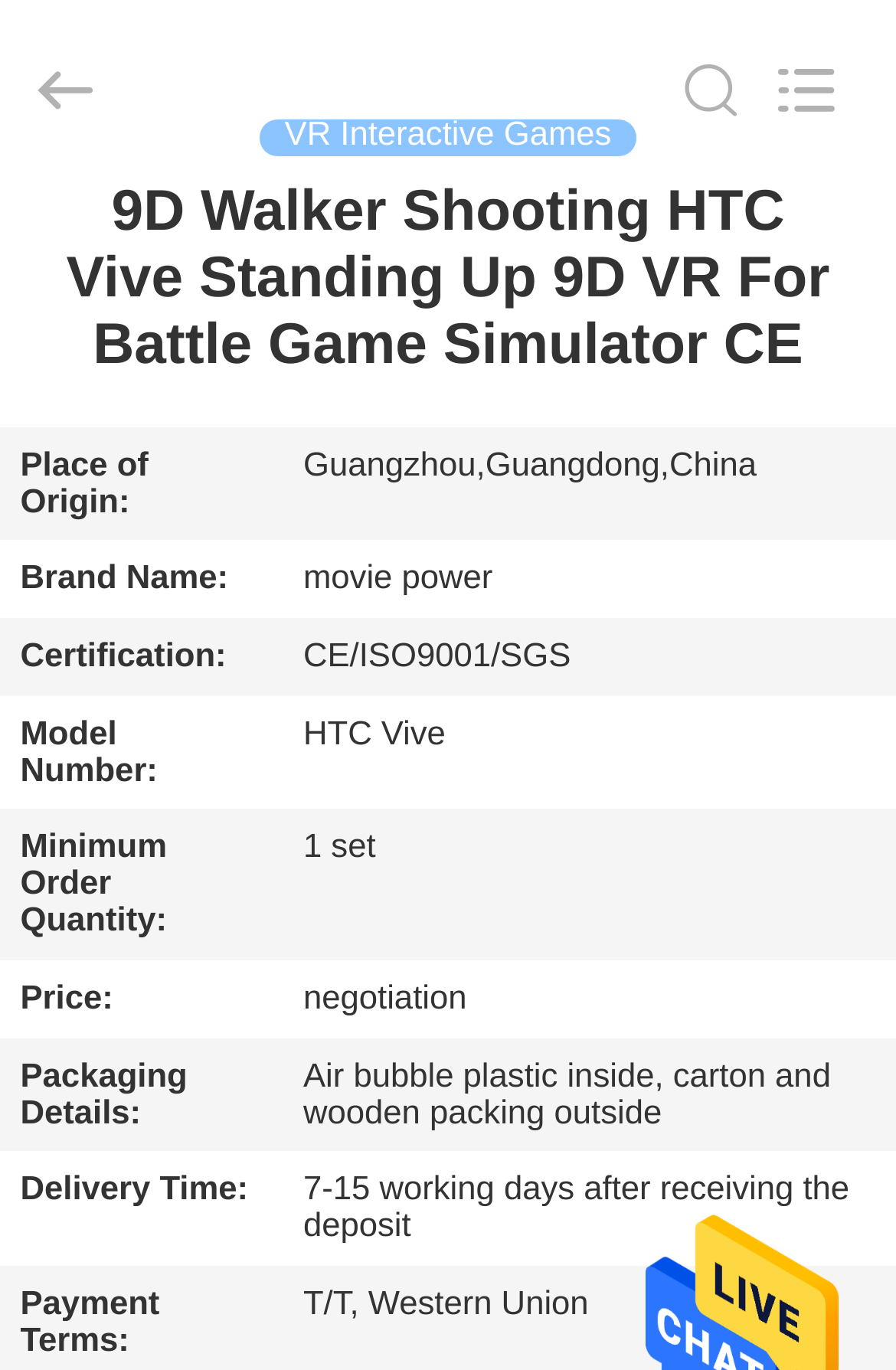Identify the bounding box coordinates of the section that should be clicked to achieve the task described: "Go to the home page".

[0.0, 0.131, 0.192, 0.178]